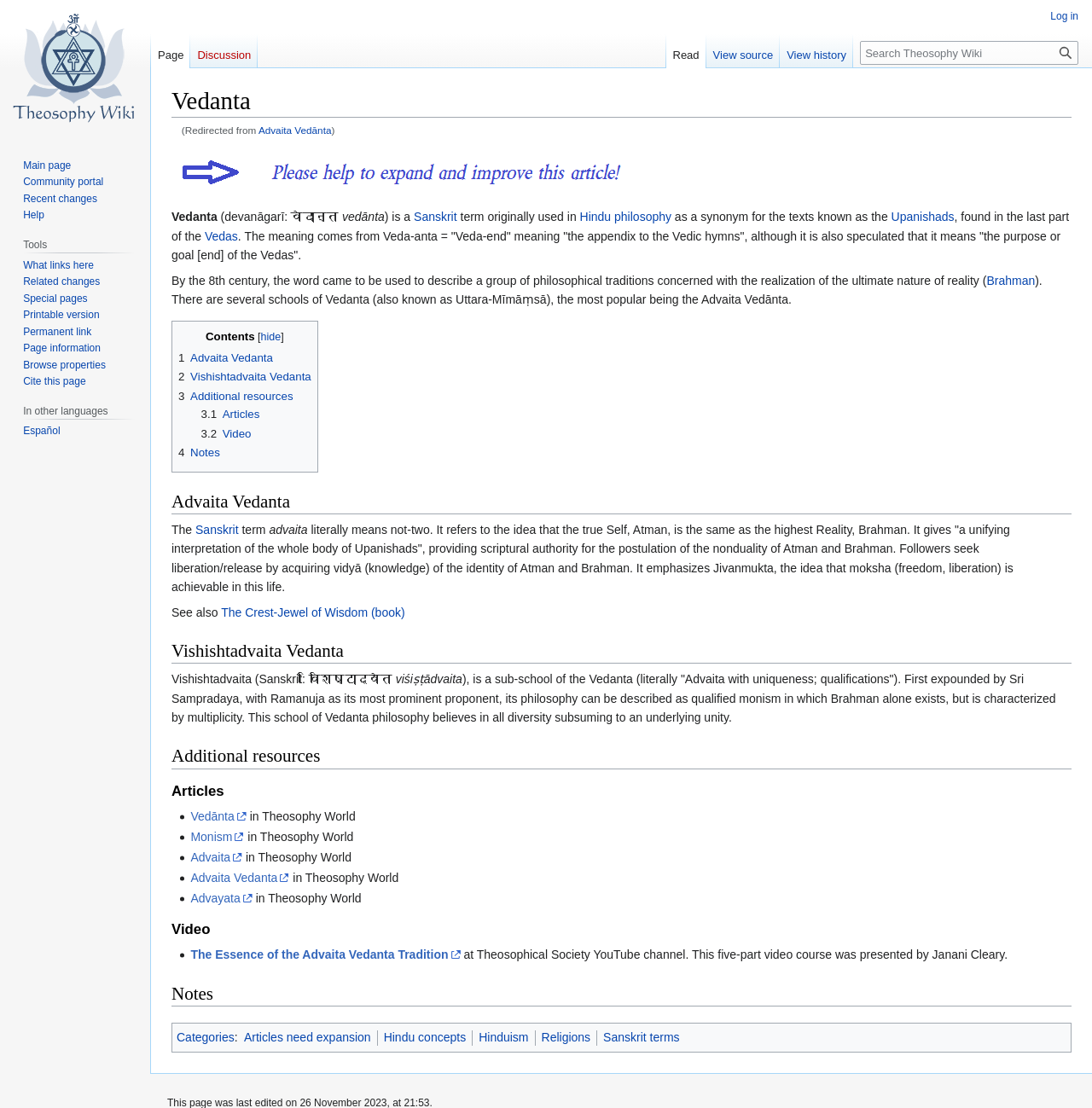How many video resources are listed?
Please interpret the details in the image and answer the question thoroughly.

The webpage lists one video resource, 'The Essence of the Advaita Vedanta Tradition', which is a five-part video course presented by Janani Cleary at the Theosophical Society YouTube channel.